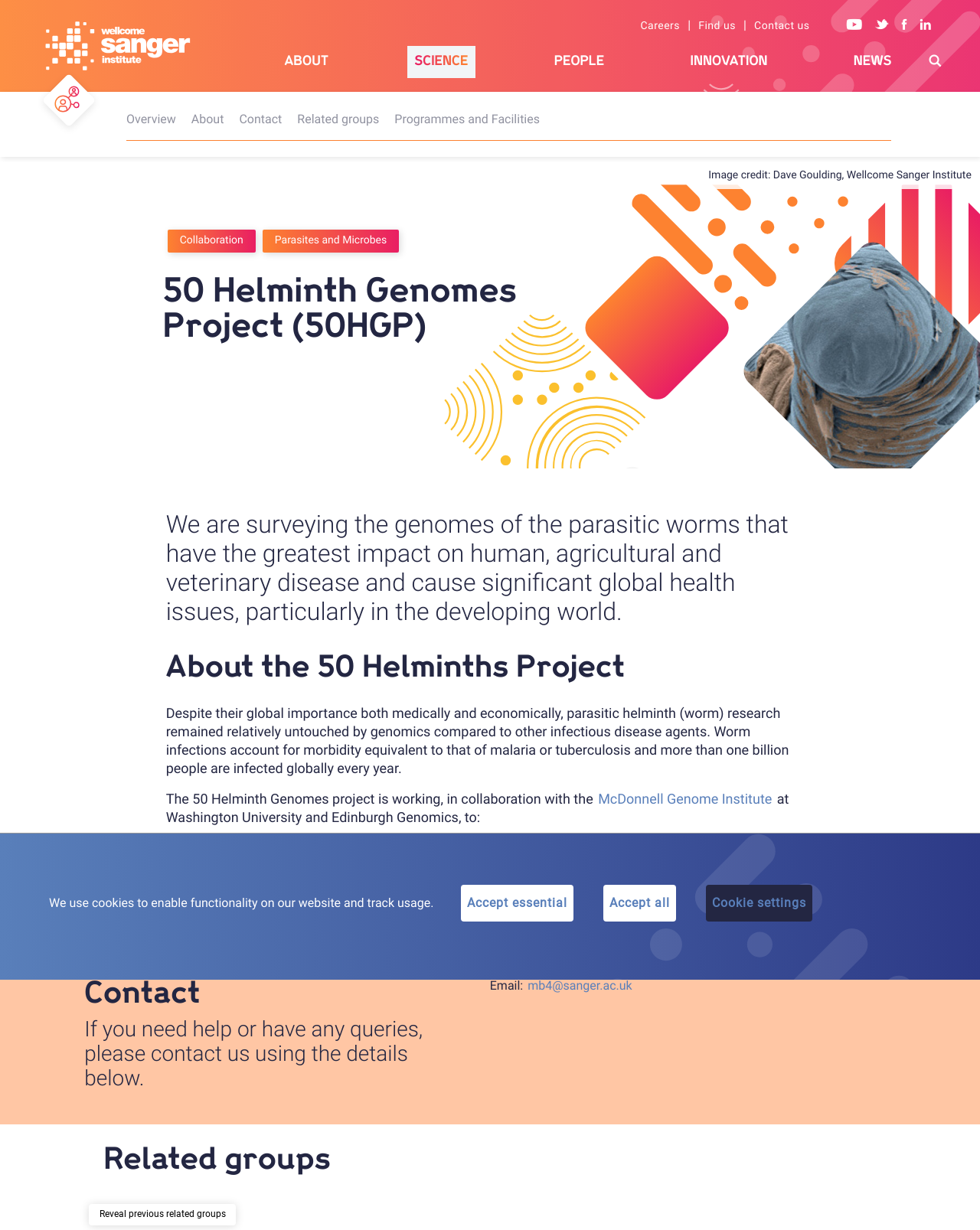Indicate the bounding box coordinates of the element that must be clicked to execute the instruction: "Reveal previous related groups". The coordinates should be given as four float numbers between 0 and 1, i.e., [left, top, right, bottom].

[0.091, 0.979, 0.24, 0.996]